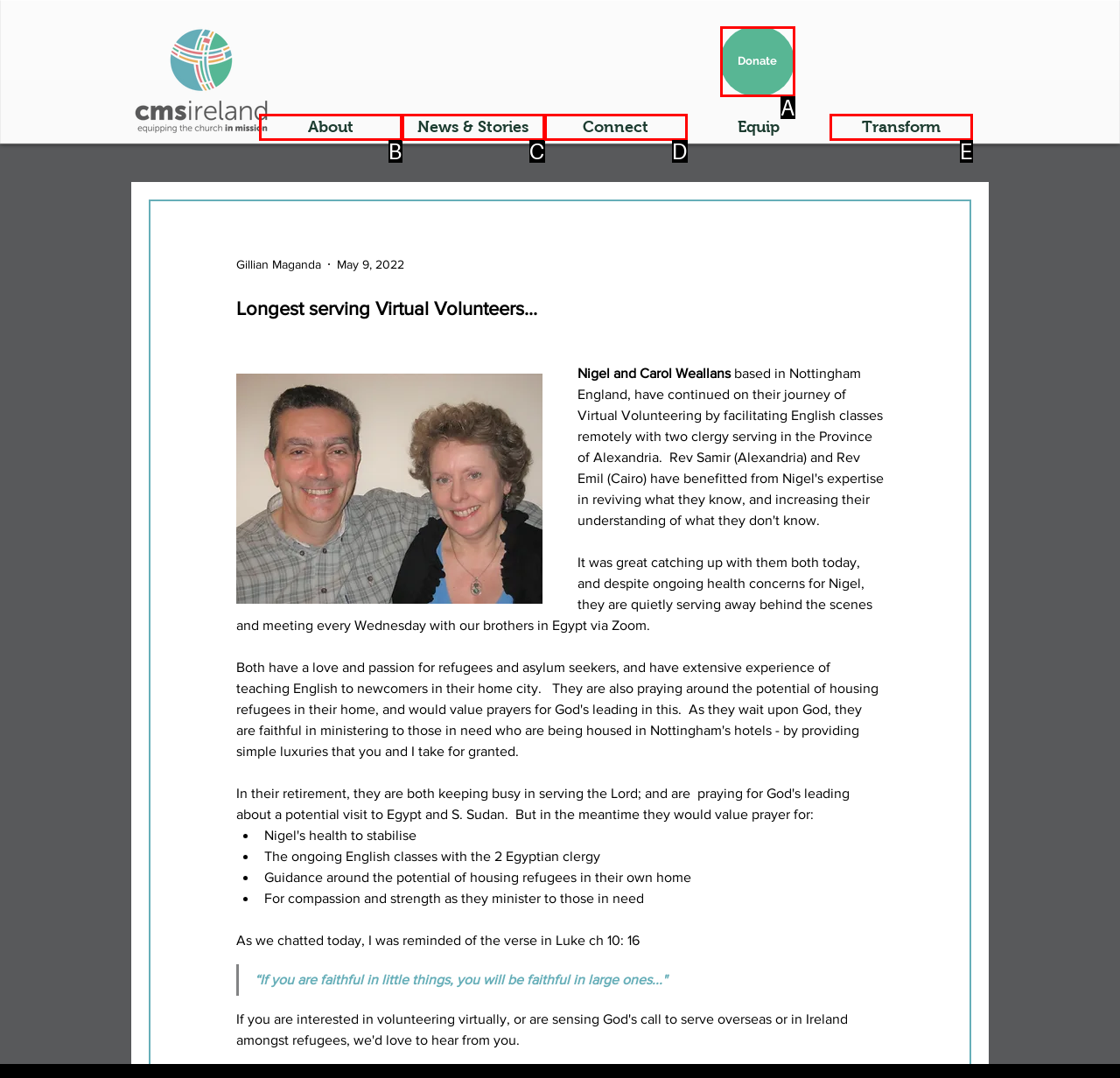Please determine which option aligns with the description: Atlanta Magazine. Respond with the option’s letter directly from the available choices.

None